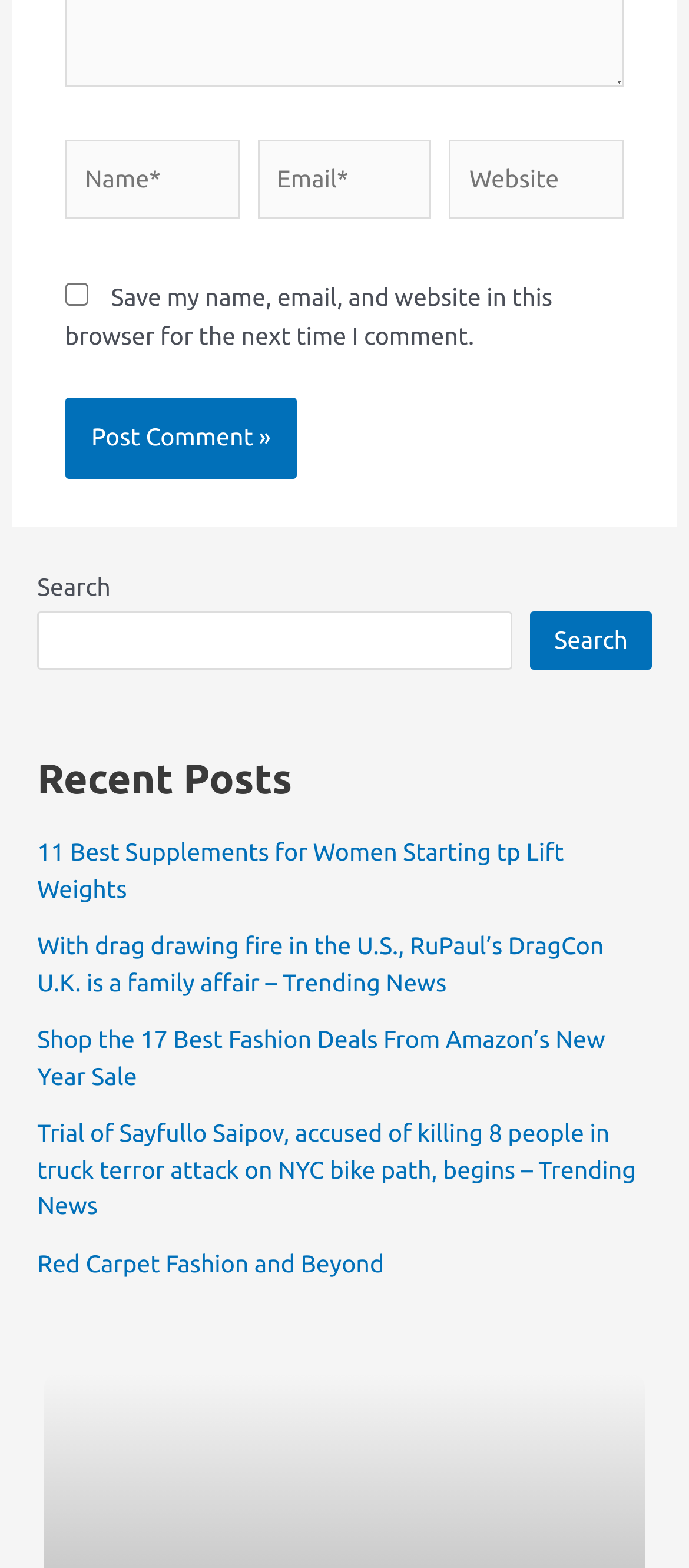Identify the bounding box for the UI element that is described as follows: "Contact Us".

None